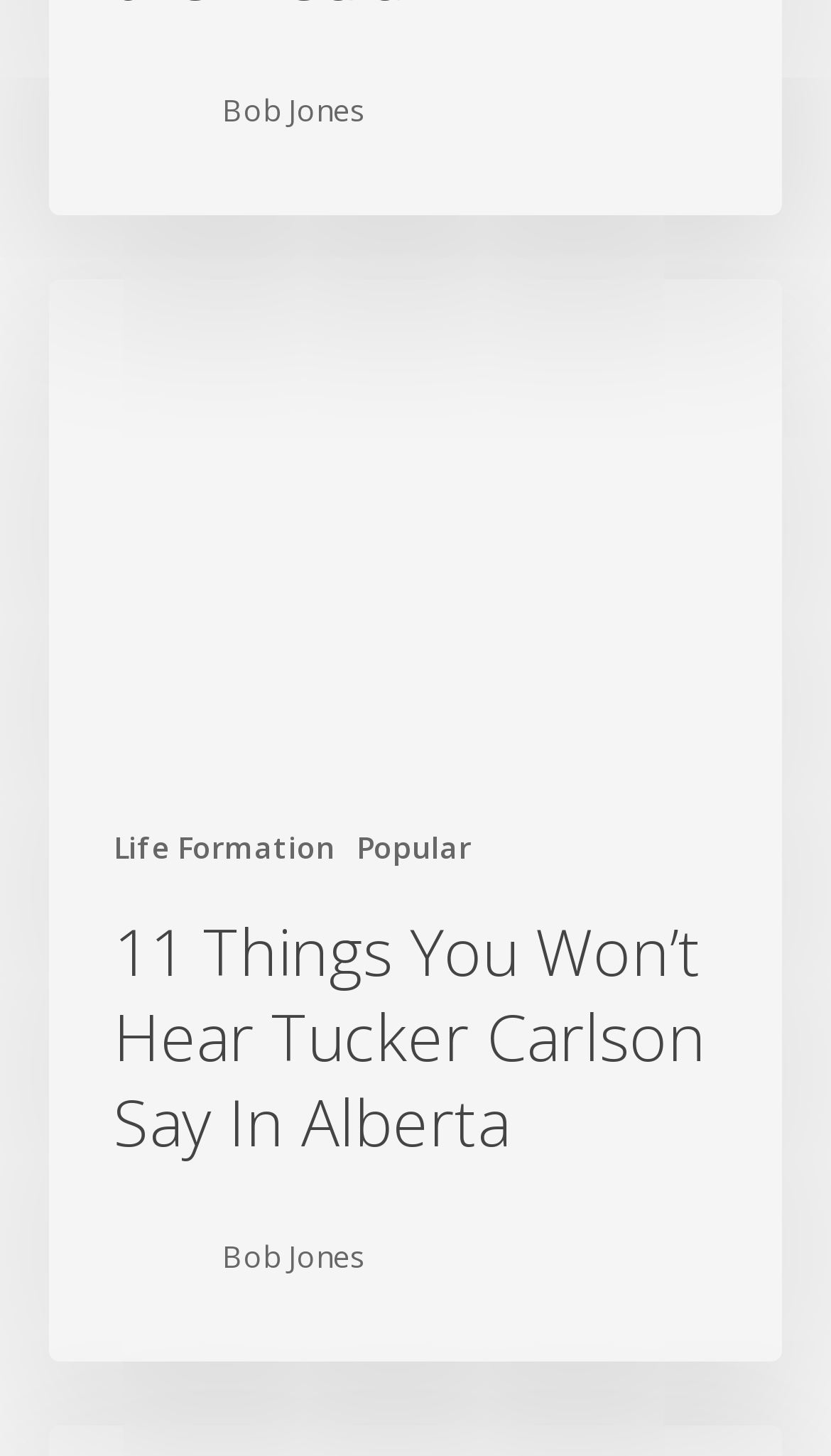What is the topic of the article?
Using the screenshot, give a one-word or short phrase answer.

Tucker Carlson